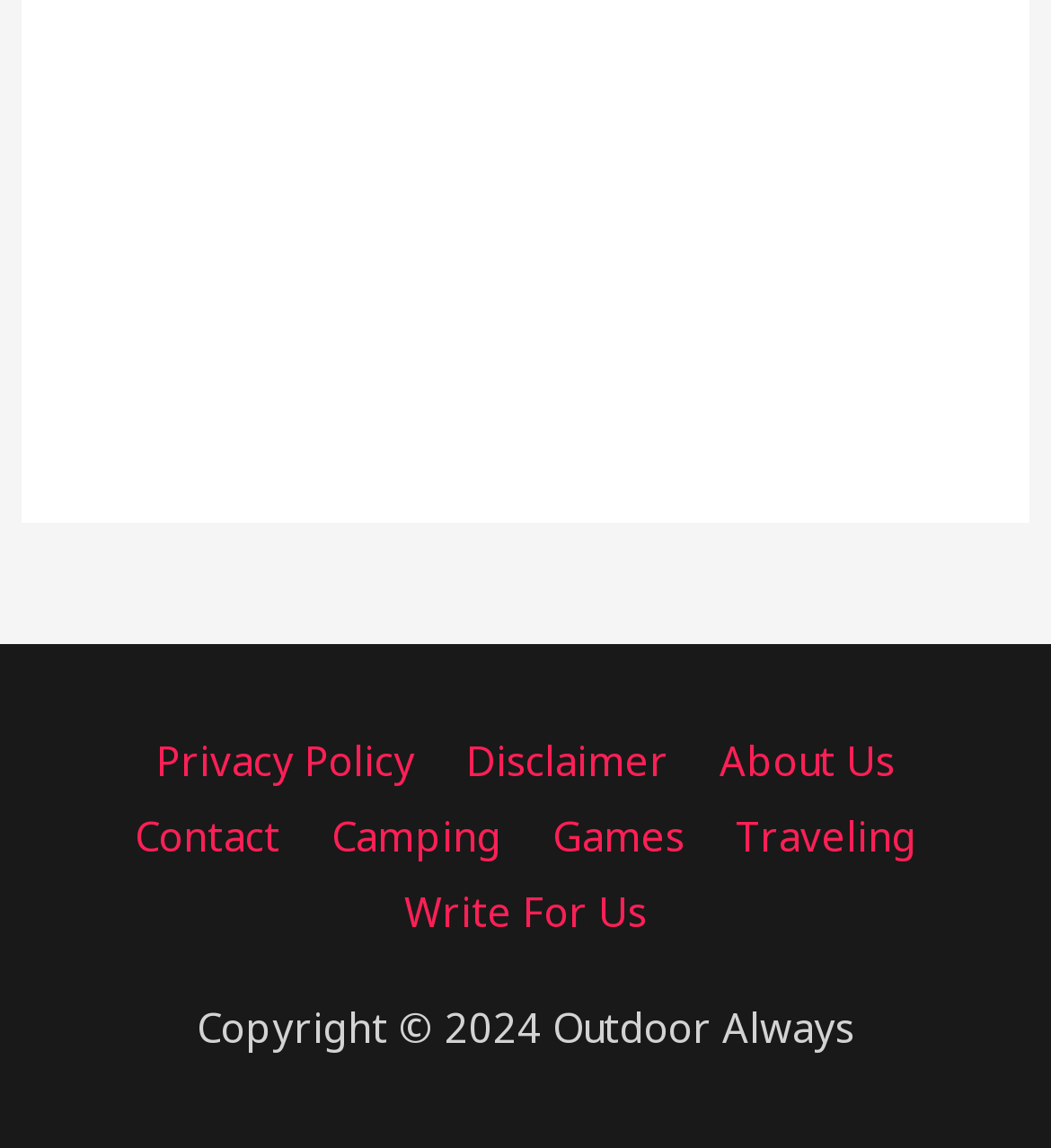How many columns of links are in the footer?
Refer to the image and provide a concise answer in one word or phrase.

3